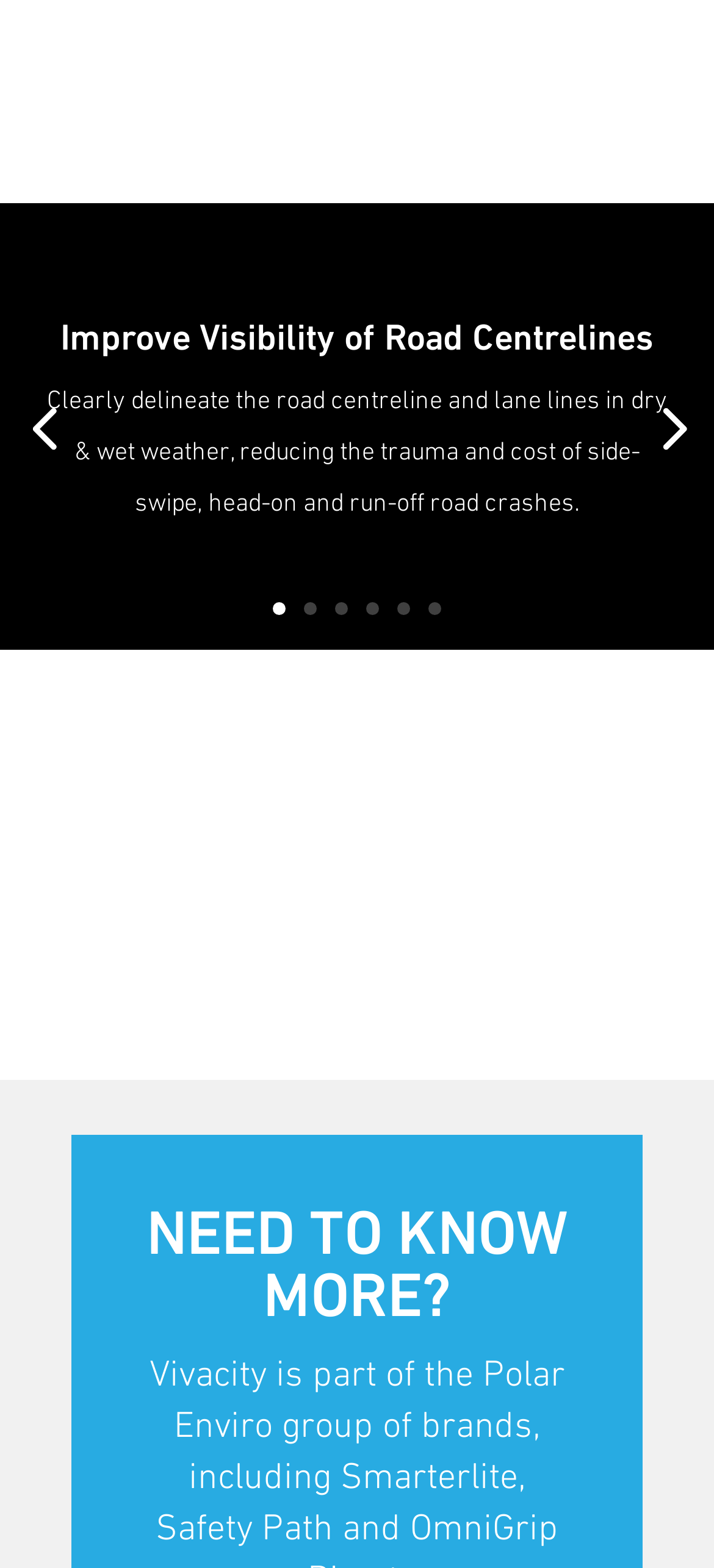Identify the bounding box coordinates of the specific part of the webpage to click to complete this instruction: "Click on the 'NEED TO KNOW MORE?' heading".

[0.203, 0.77, 0.797, 0.861]